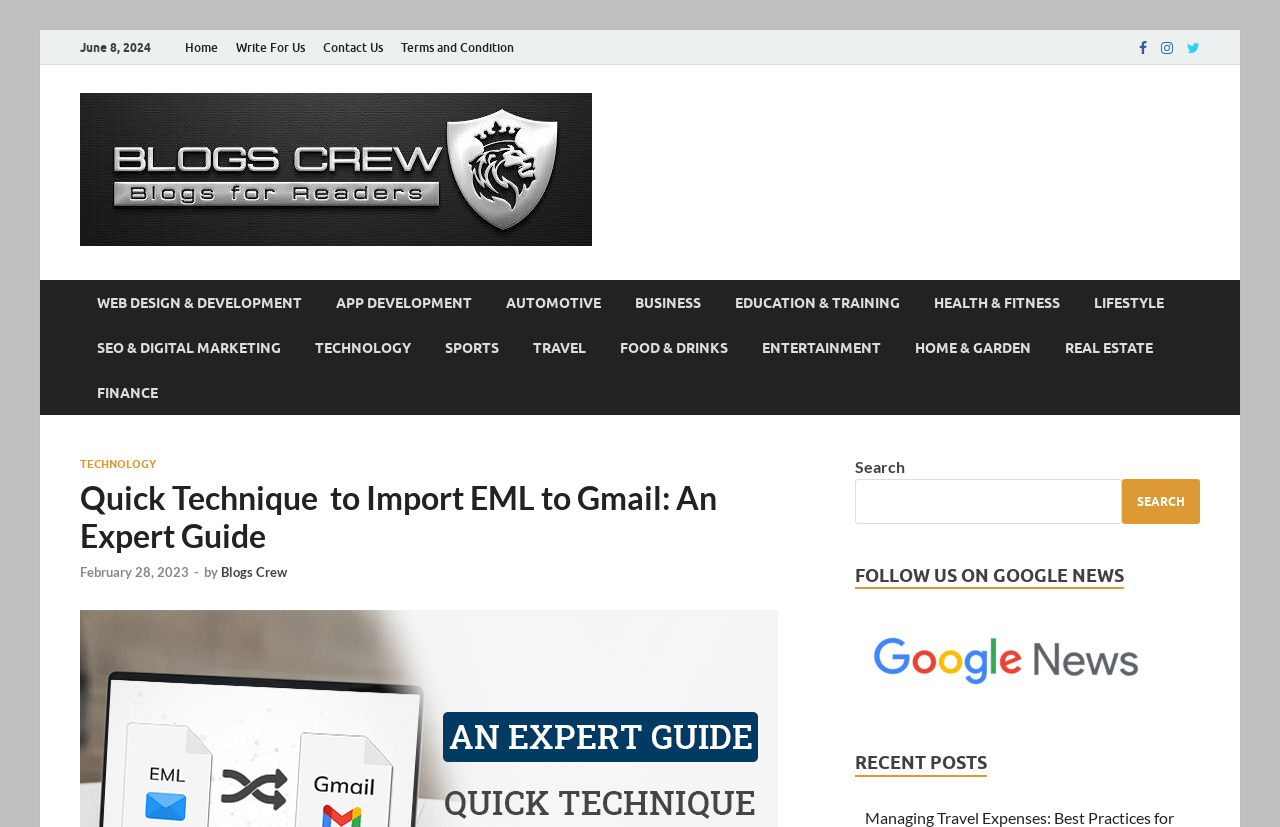Locate the bounding box of the UI element described by: "February 28, 2023February 28, 2023" in the given webpage screenshot.

[0.062, 0.682, 0.148, 0.701]